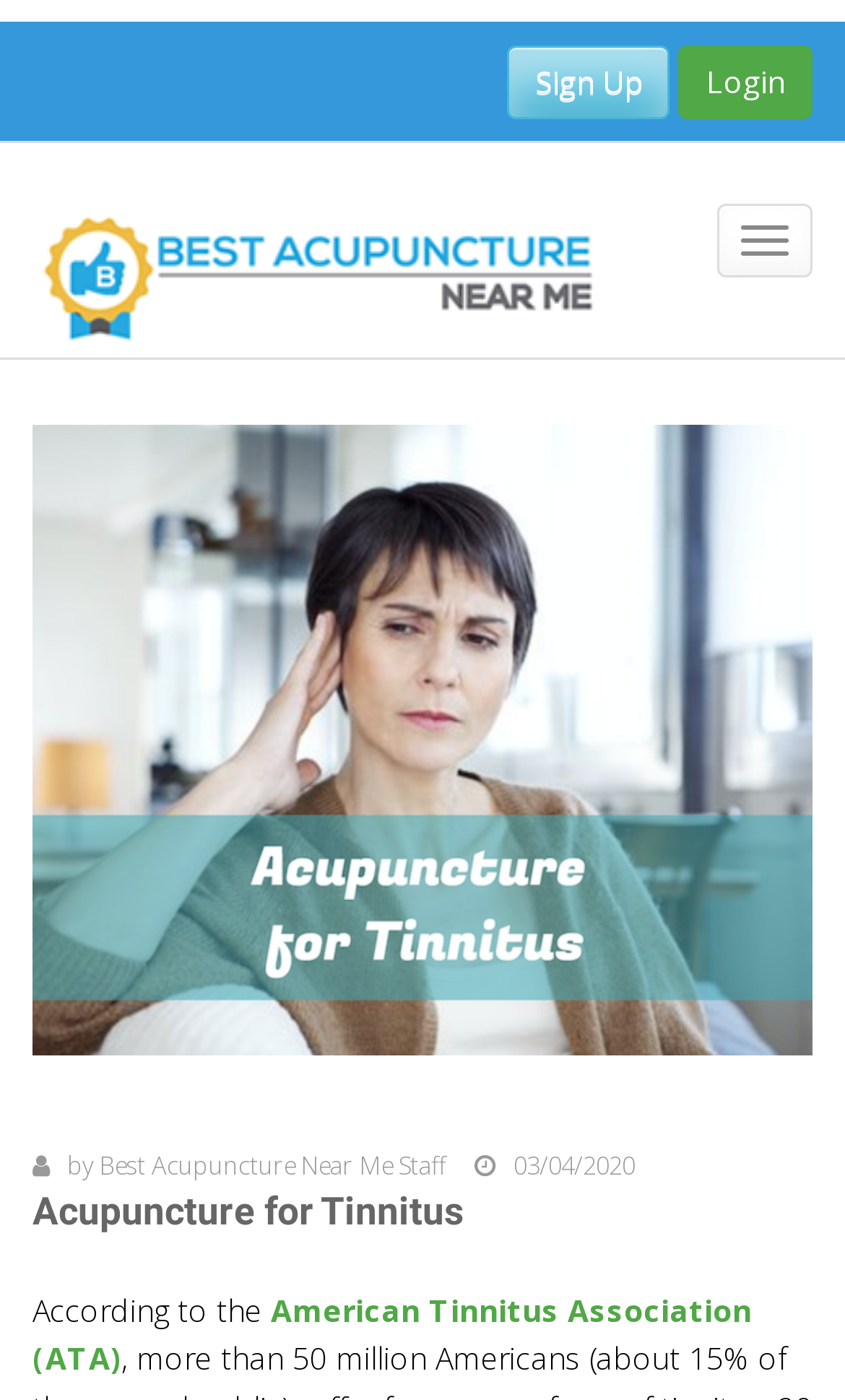What is the date of the blog post?
Please craft a detailed and exhaustive response to the question.

I determined the date of the blog post by looking at the time element with the text '03/04/2020', which is associated with the blog post.